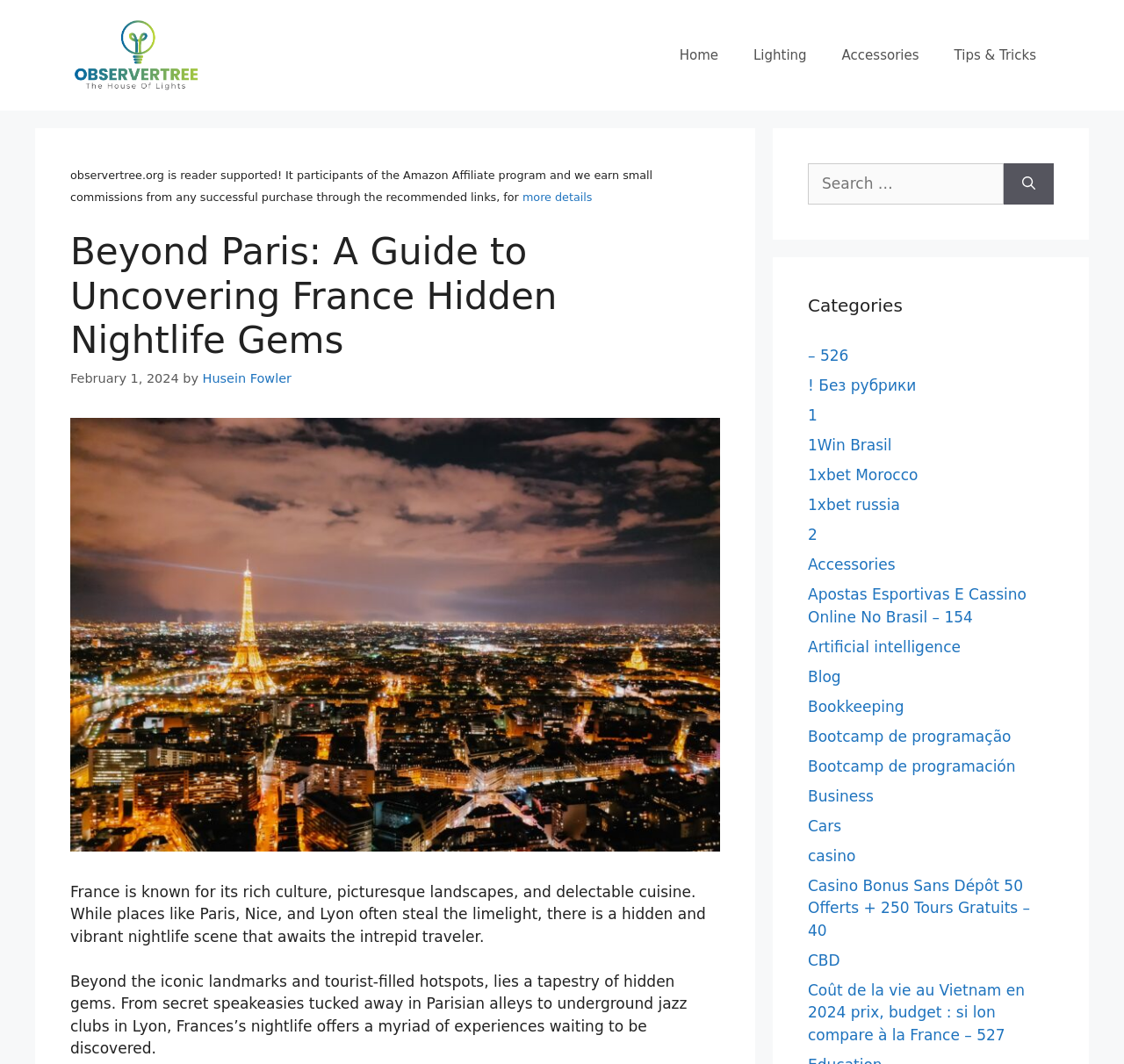Using a single word or phrase, answer the following question: 
What is the name of the website?

Observer Tree